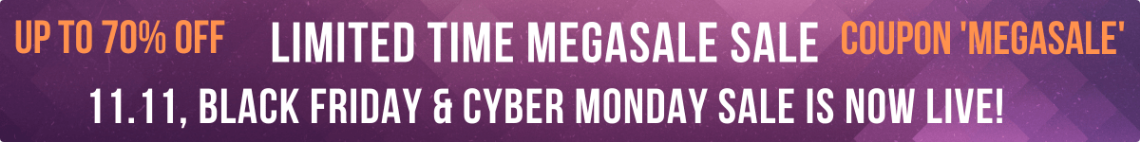What is the coupon code for additional savings?
Carefully analyze the image and provide a thorough answer to the question.

The banner prominently features the call to action for shoppers to utilize the coupon code 'MEGASALE' for additional savings, which suggests that customers need to enter 'MEGASALE' to receive extra discounts.